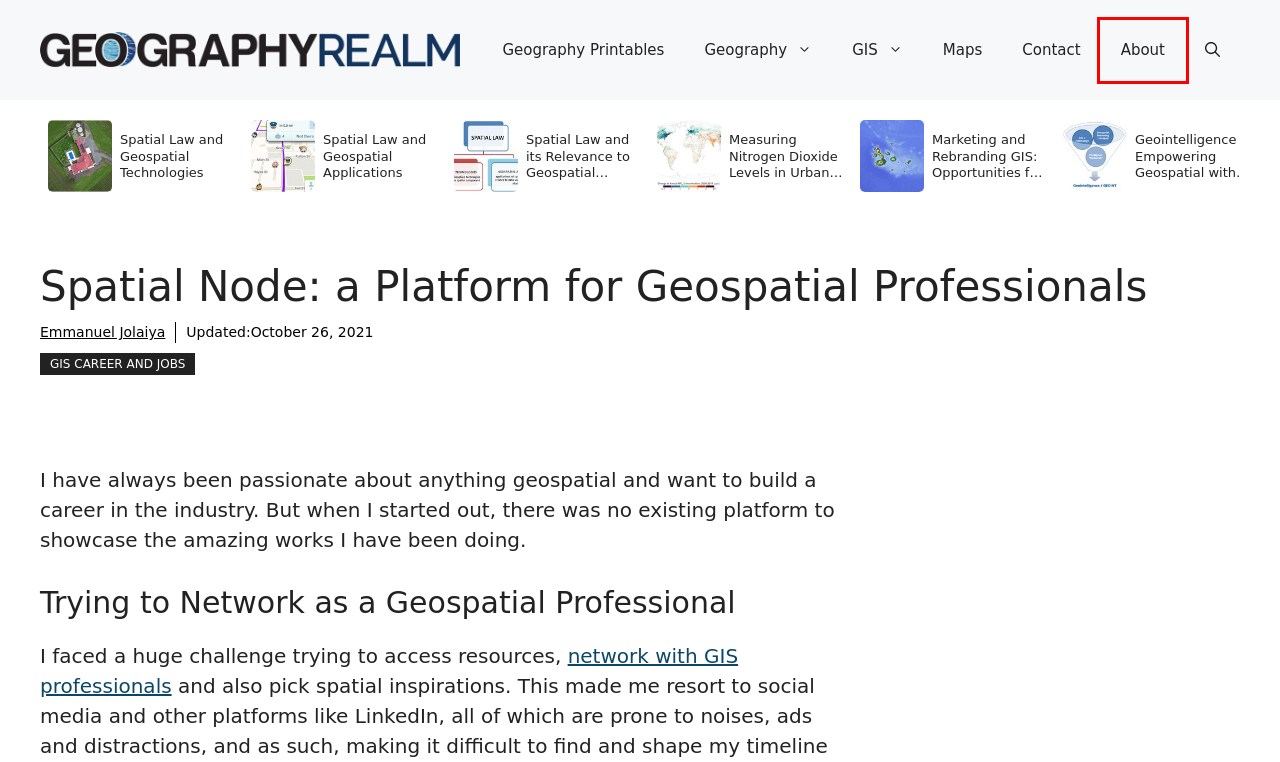Look at the screenshot of the webpage and find the element within the red bounding box. Choose the webpage description that best fits the new webpage that will appear after clicking the element. Here are the candidates:
A. Home - Geography Realm
B. About Geography Realm - Geography Realm
C. Contact - Geography Realm
D. Networking in GIS: Peer-to-Peer Support in the GIS Community - Geography Realm
E. Maps and Cartography
F. GIS Career and Jobs
G. Emmanuel Jolaiya, Author at Geography Realm
H. Geography Printables - Geography Realm

B